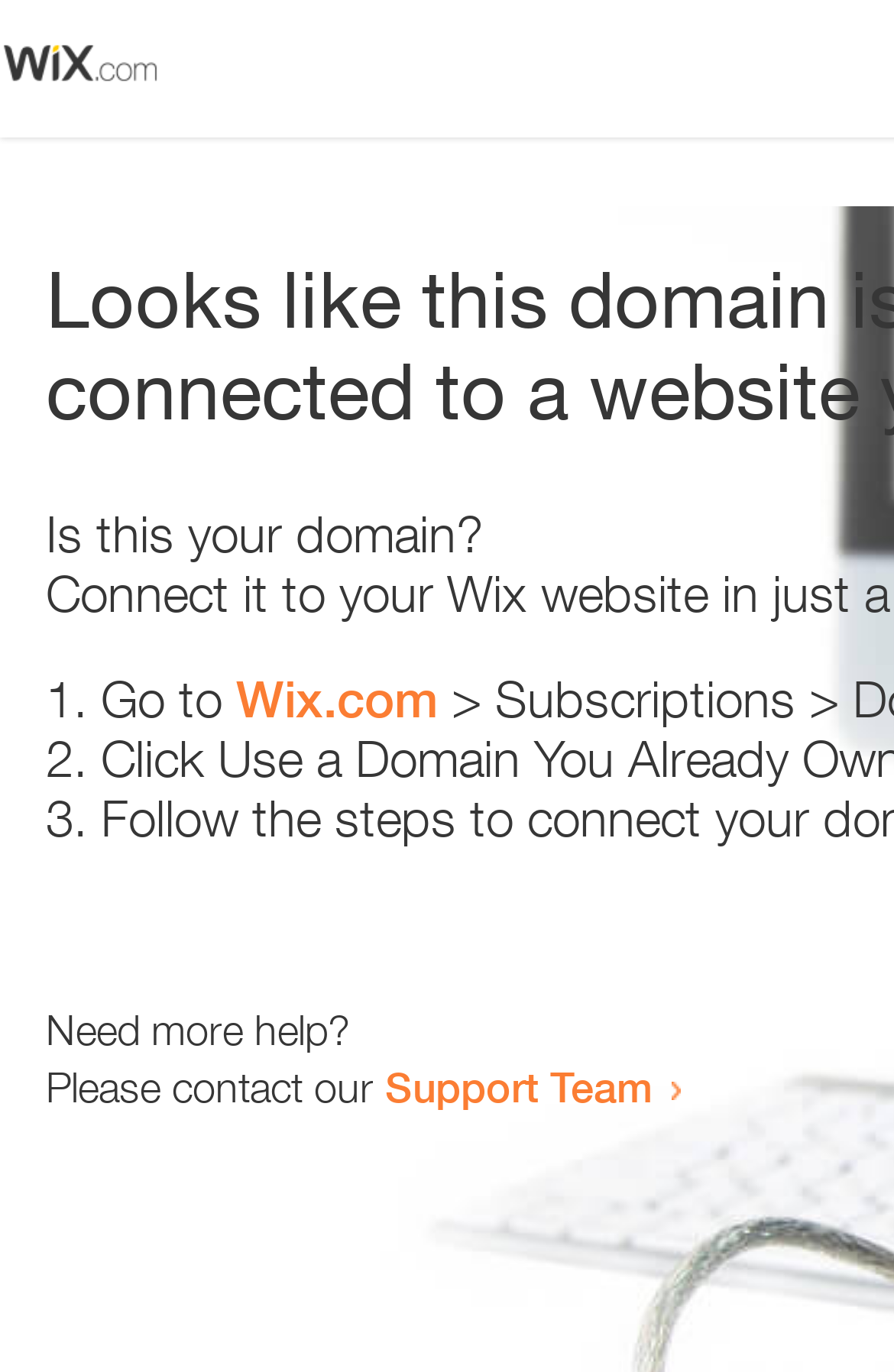What is the domain being referred to?
Answer the question with a single word or phrase, referring to the image.

Wix.com